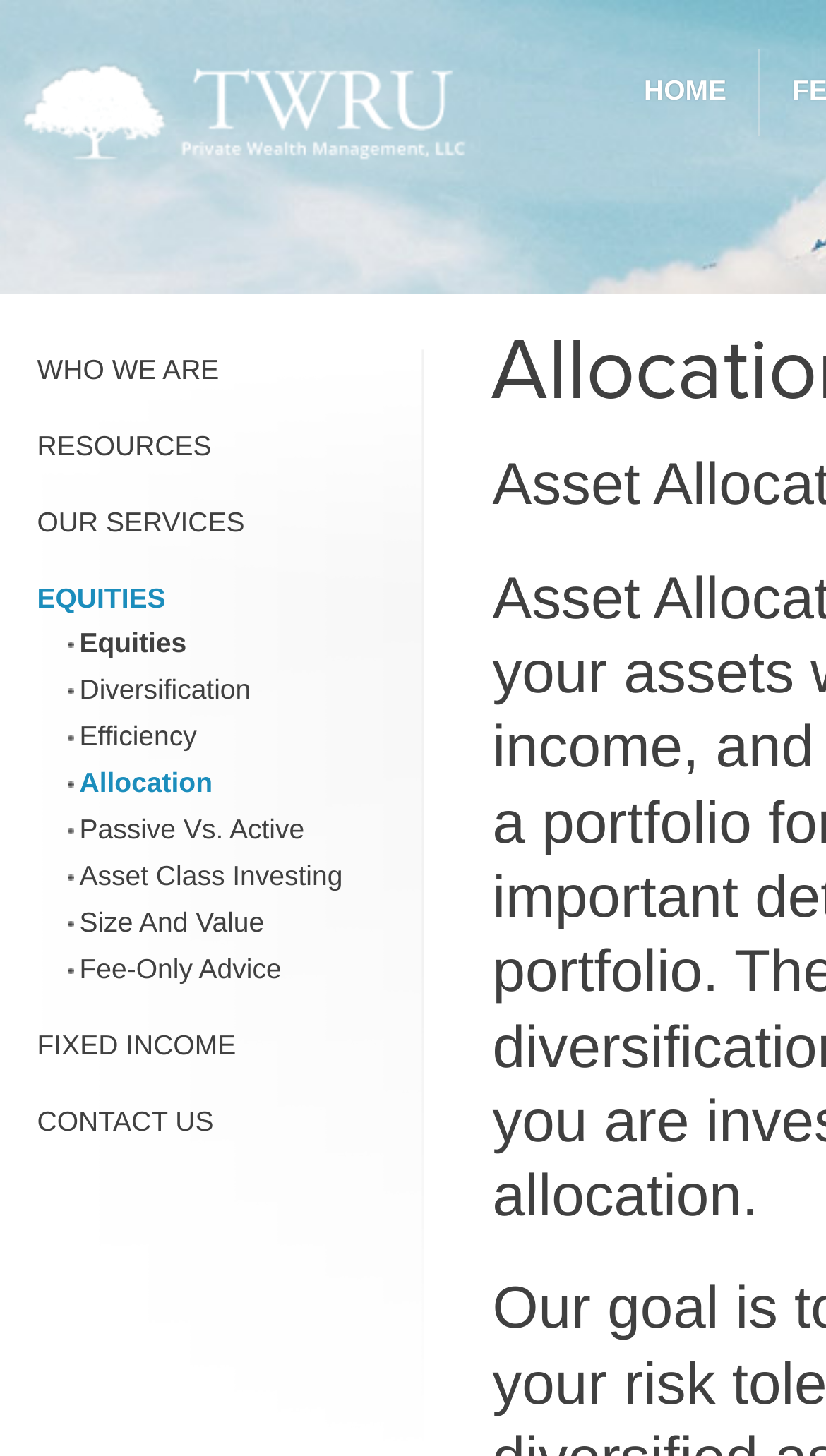Locate the bounding box of the UI element described by: "Equities" in the given webpage screenshot.

[0.096, 0.43, 0.226, 0.452]